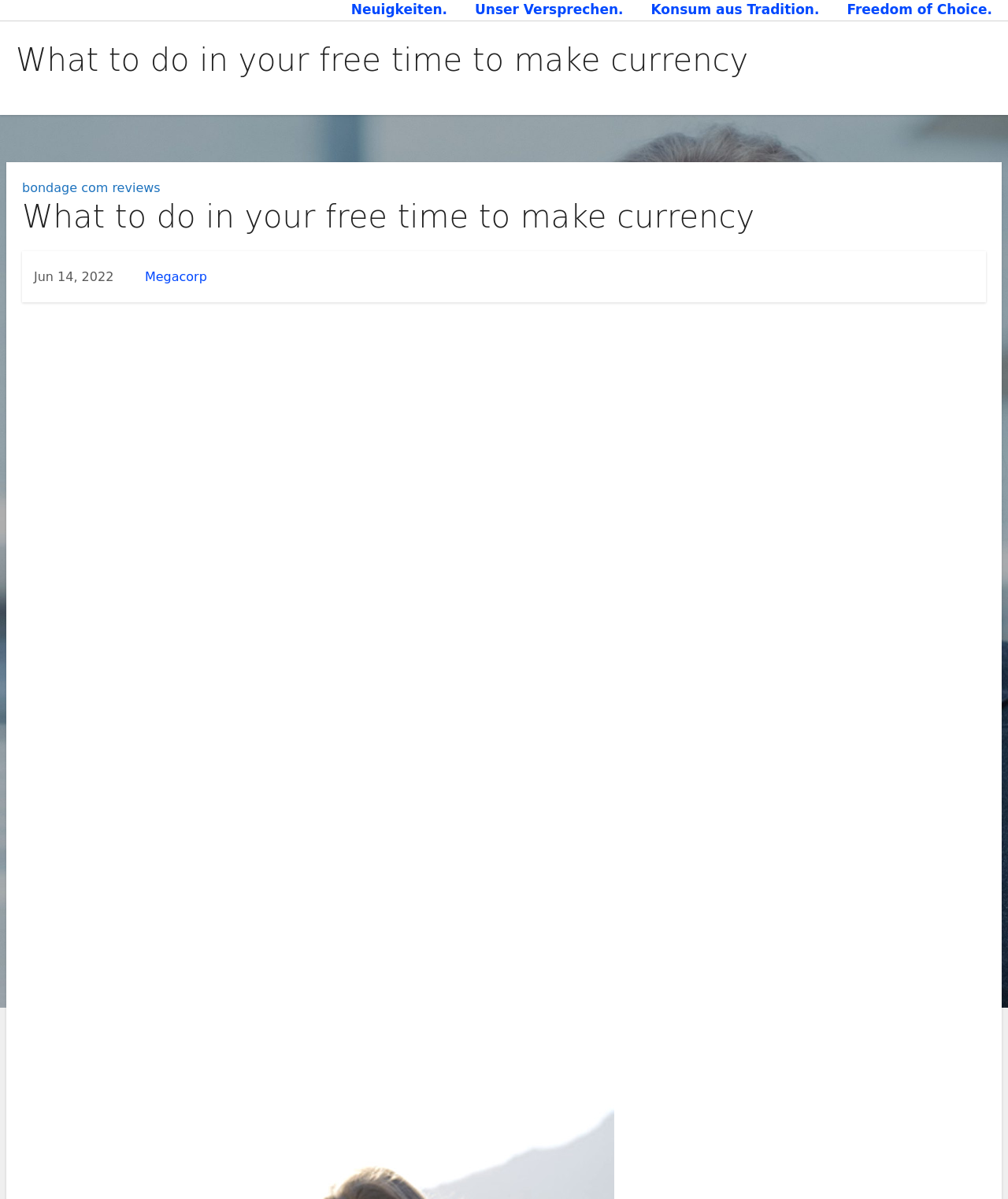What is the primary heading on this webpage?

What to do in your free time to make currency